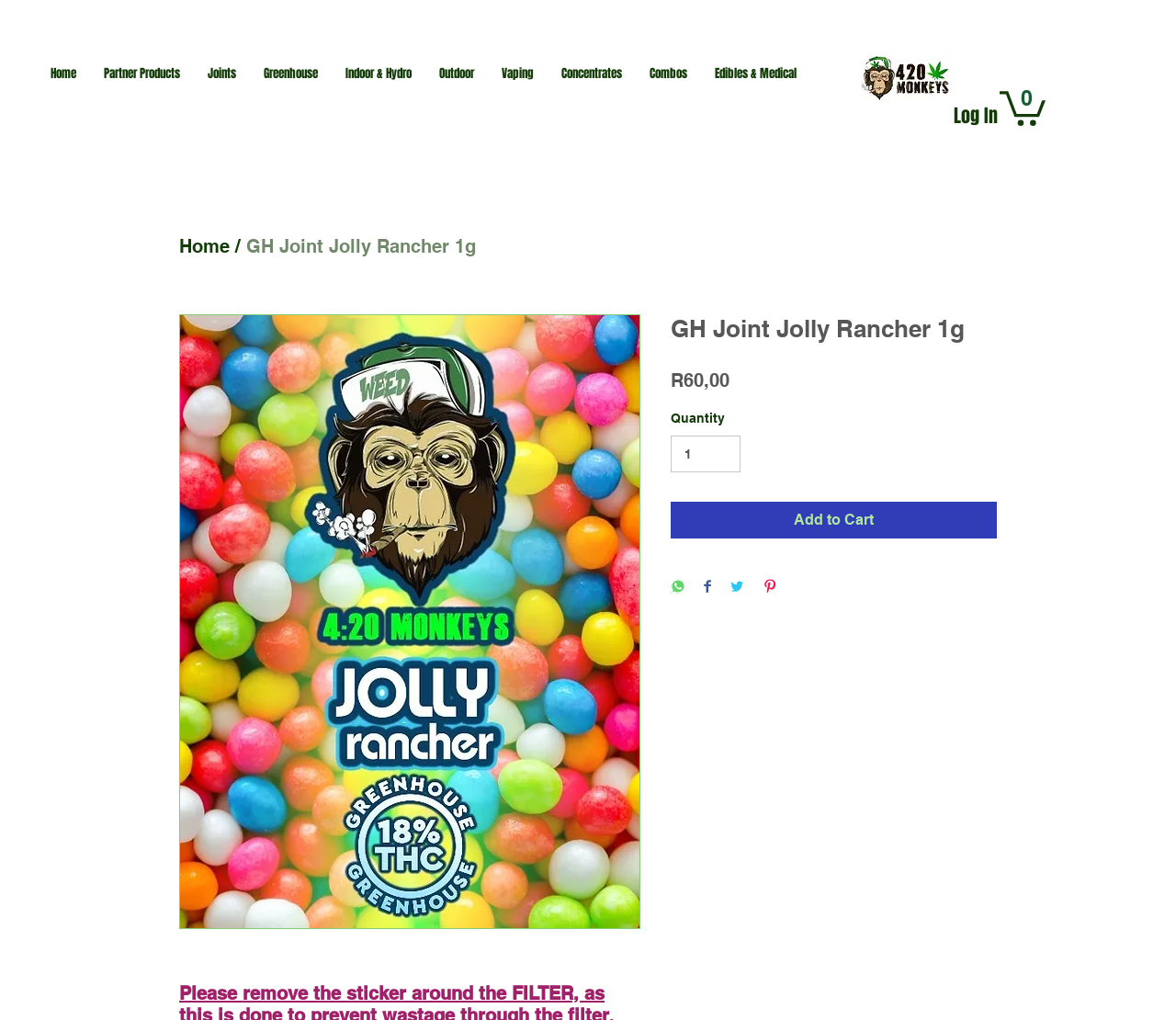Extract the bounding box coordinates for the described element: "Partner Products". The coordinates should be represented as four float numbers between 0 and 1: [left, top, right, bottom].

[0.077, 0.036, 0.165, 0.108]